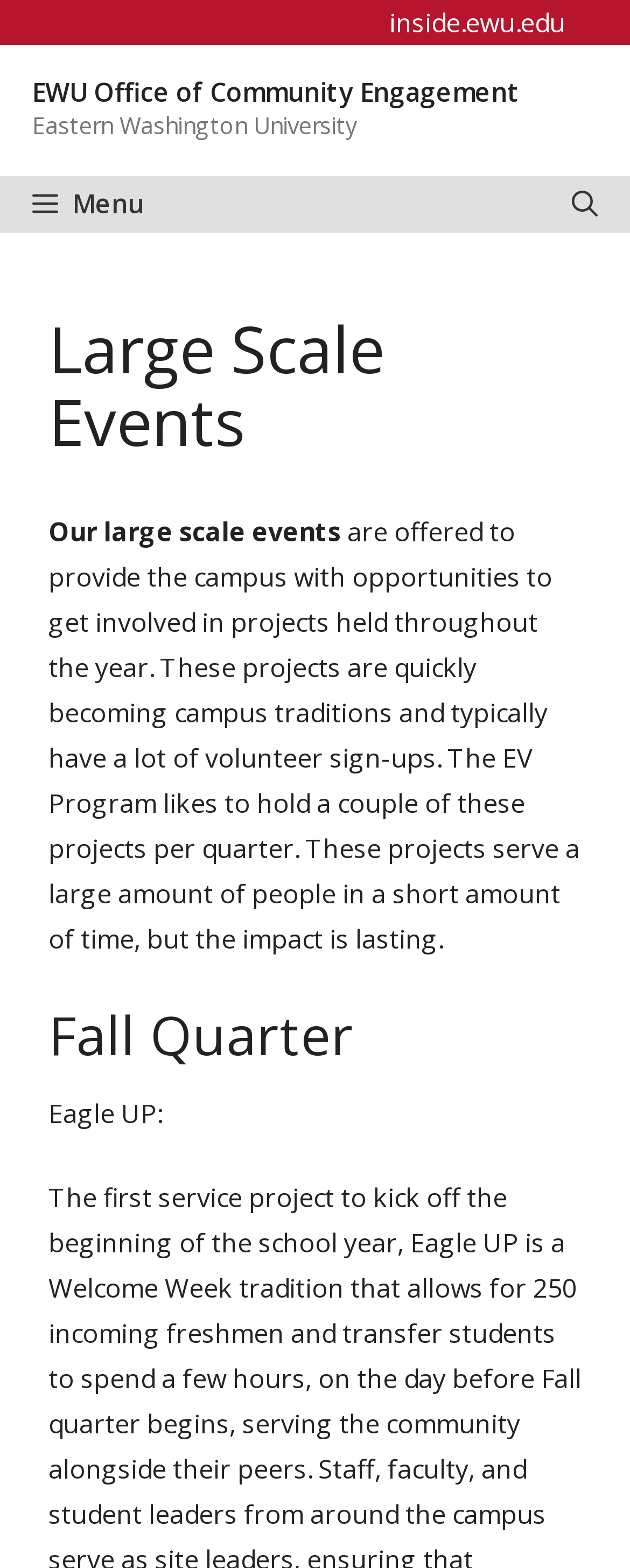Determine the bounding box coordinates in the format (top-left x, top-left y, bottom-right x, bottom-right y). Ensure all values are floating point numbers between 0 and 1. Identify the bounding box of the UI element described by: inside.ewu.edu

[0.618, 0.003, 0.897, 0.026]